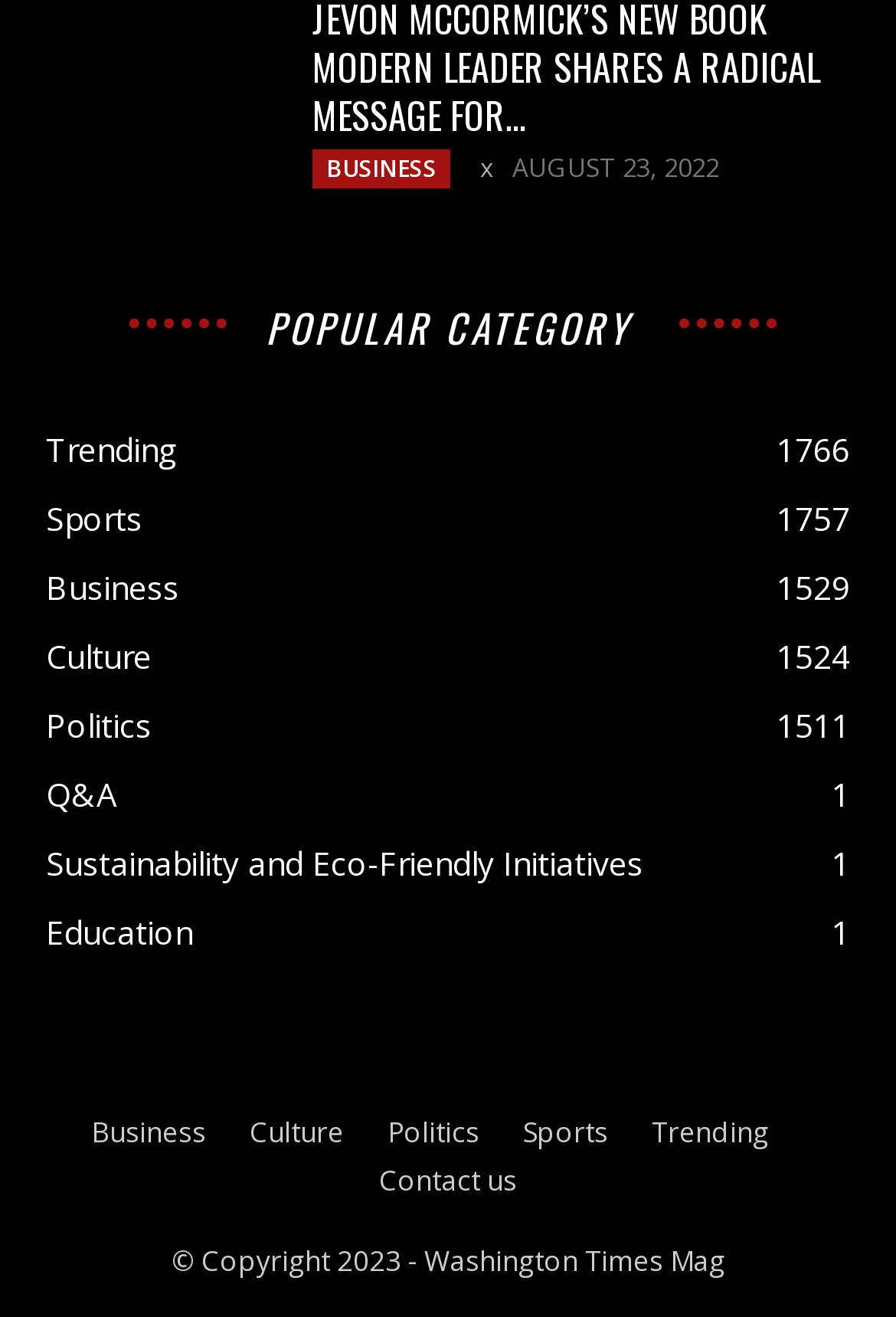Please pinpoint the bounding box coordinates for the region I should click to adhere to this instruction: "View AUGUST 23, 2022".

[0.572, 0.113, 0.803, 0.139]